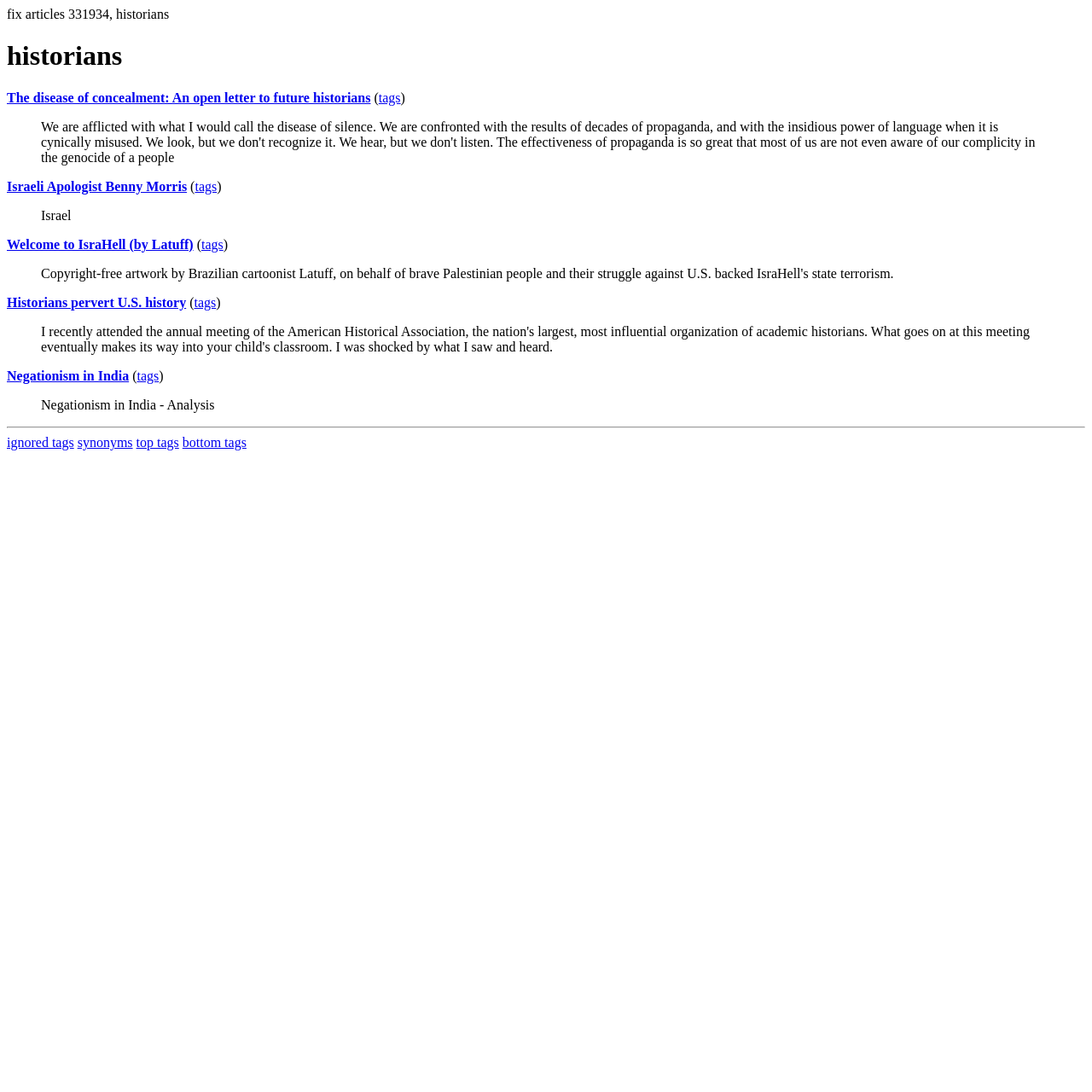Reply to the question below using a single word or brief phrase:
What is the first article title?

The disease of concealment